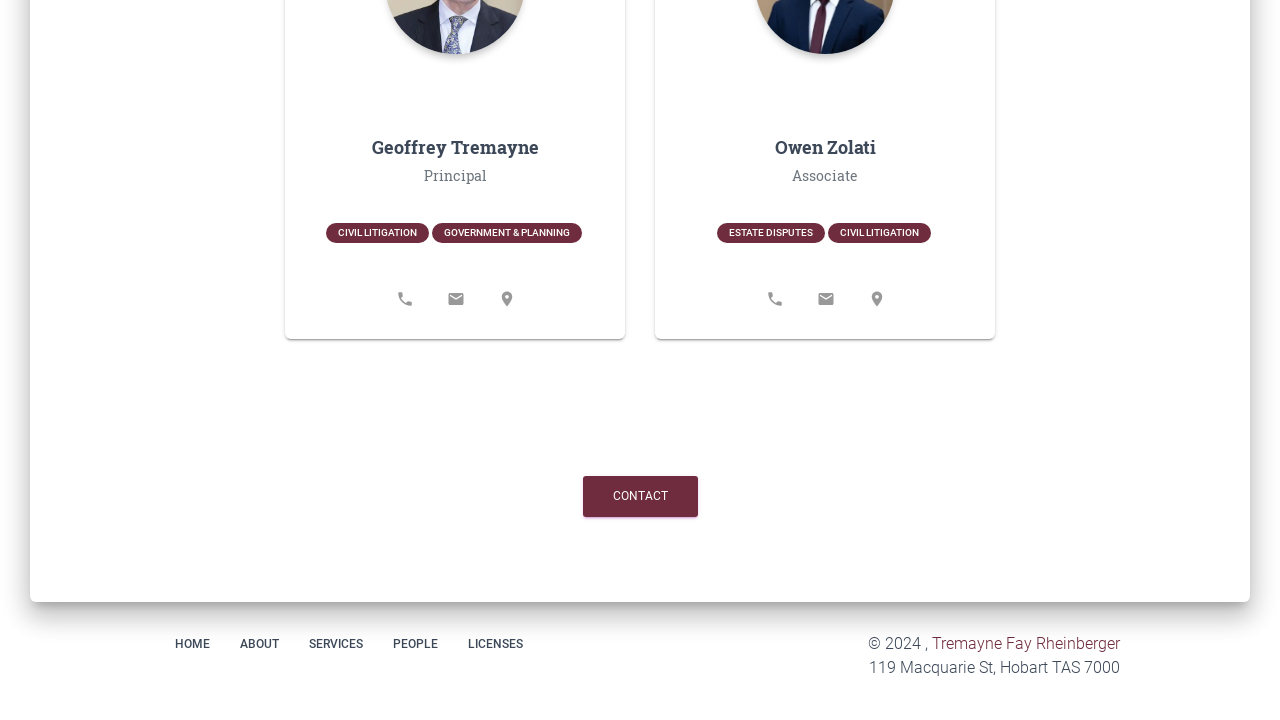Please identify the coordinates of the bounding box that should be clicked to fulfill this instruction: "Click the link to Owen Zolati Associate".

[0.512, 0.186, 0.777, 0.264]